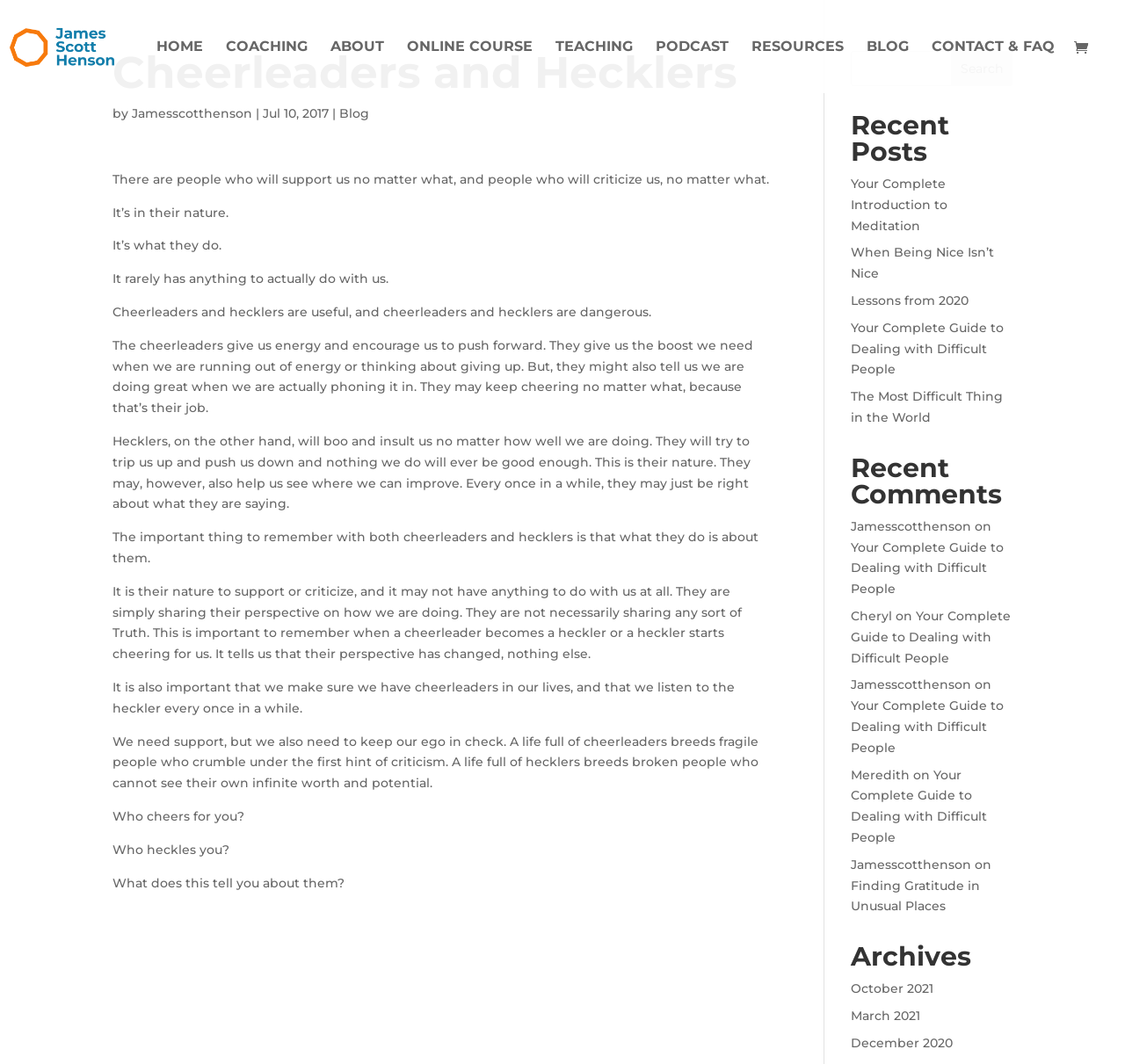Identify the bounding box coordinates of the specific part of the webpage to click to complete this instruction: "Click on the 'HOME' link".

[0.139, 0.038, 0.18, 0.088]